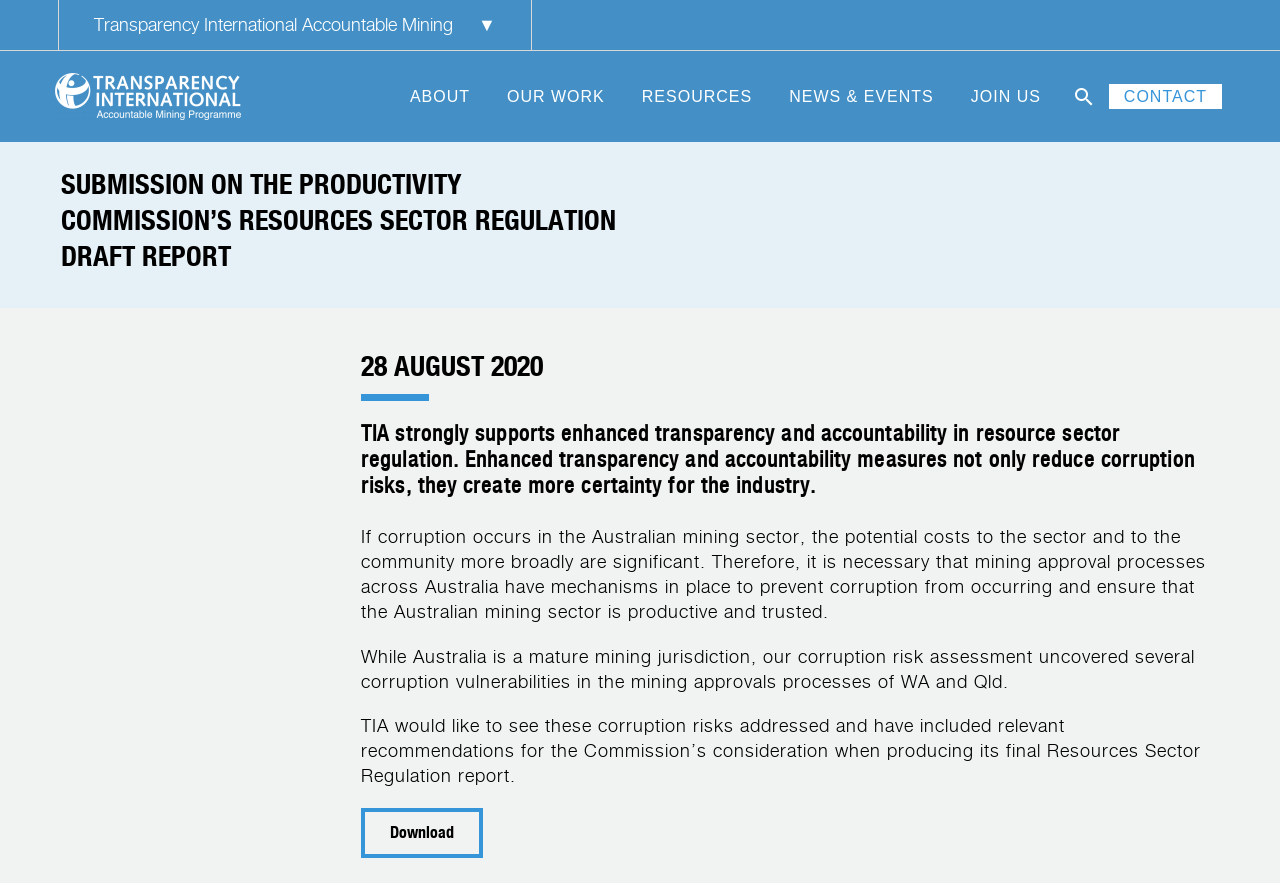What is the date of the submission?
Can you provide a detailed and comprehensive answer to the question?

The date of the submission can be found in the heading below the main title, which states '28 AUGUST 2020'.